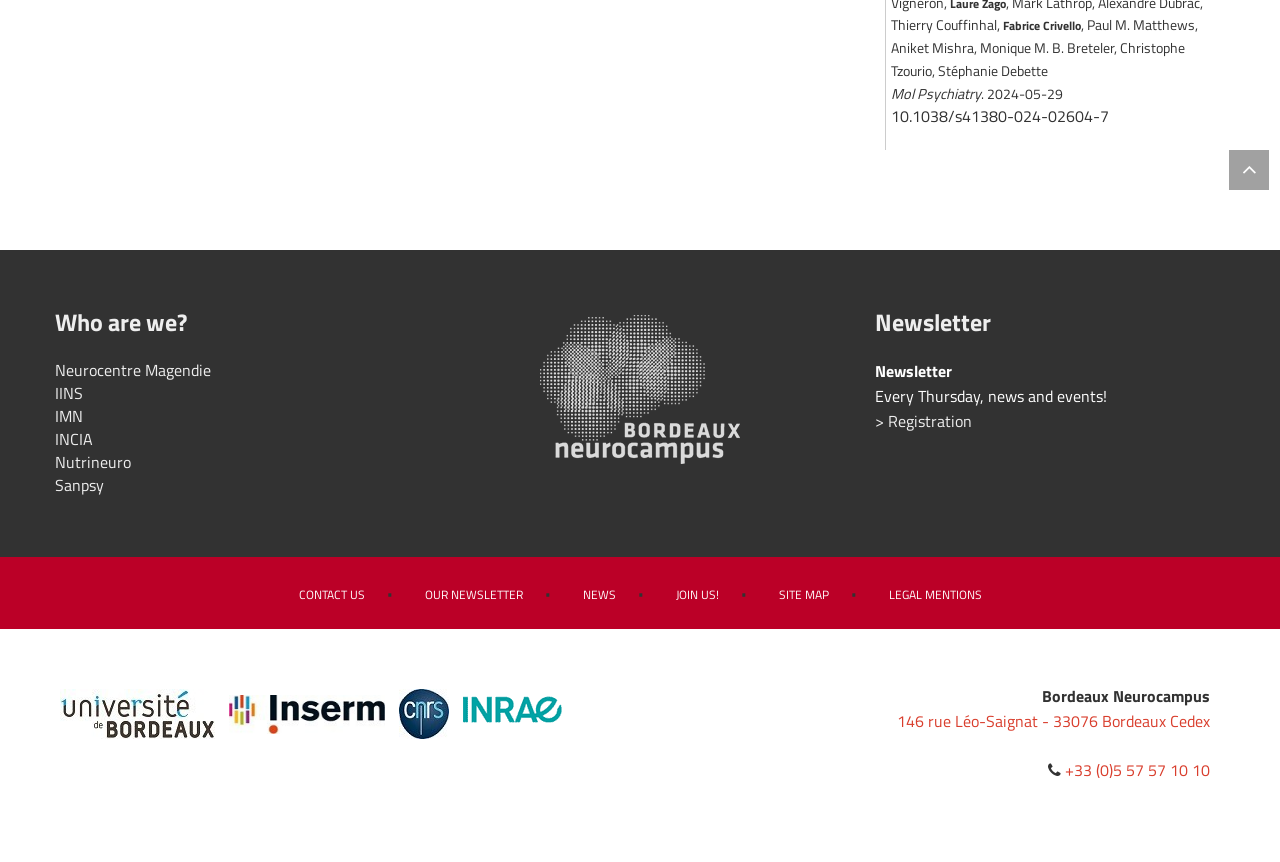Carefully observe the image and respond to the question with a detailed answer:
What is the phone number of Bordeaux Neurocampus?

I found the answer by looking at the link with the phone number '+33 (0)5 57 57 10 10' which is associated with the text 'Bordeaux Neurocampus'.